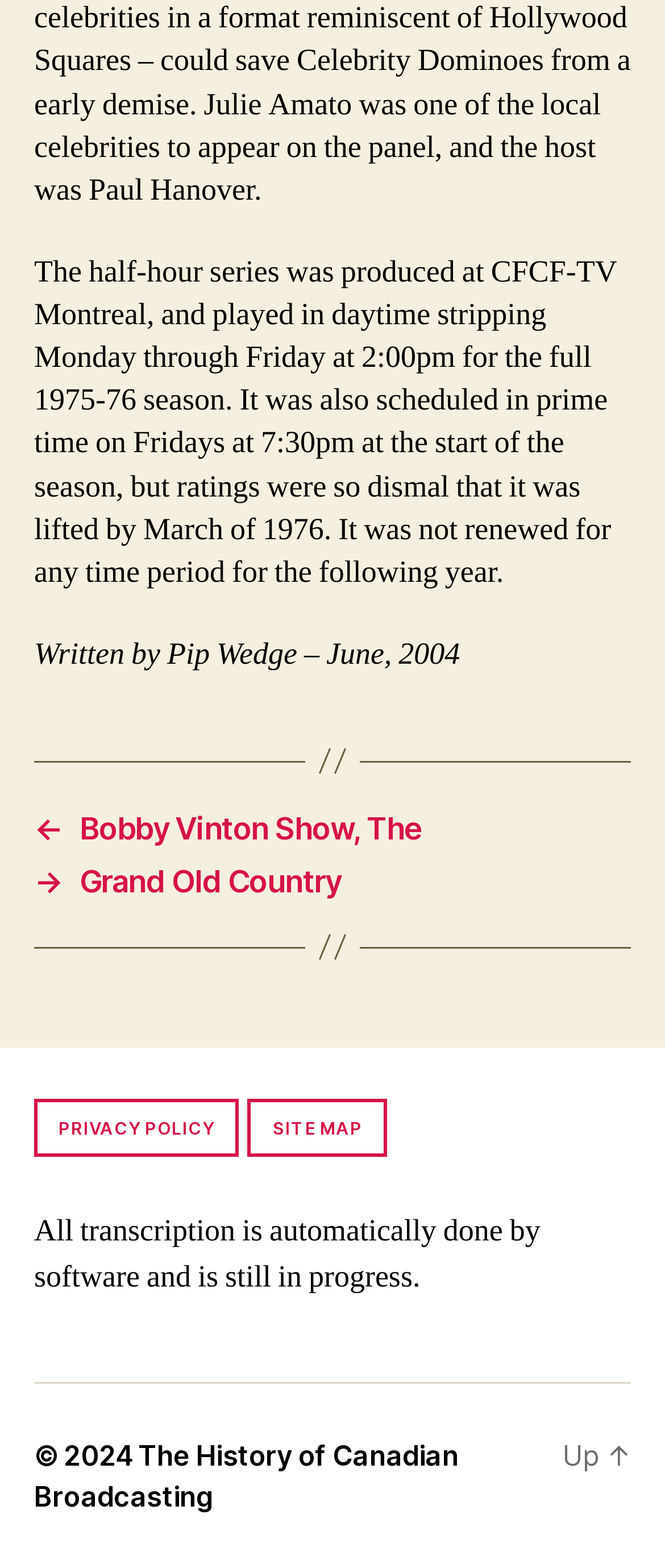Who wrote the content on this webpage?
Look at the image and answer the question with a single word or phrase.

Pip Wedge